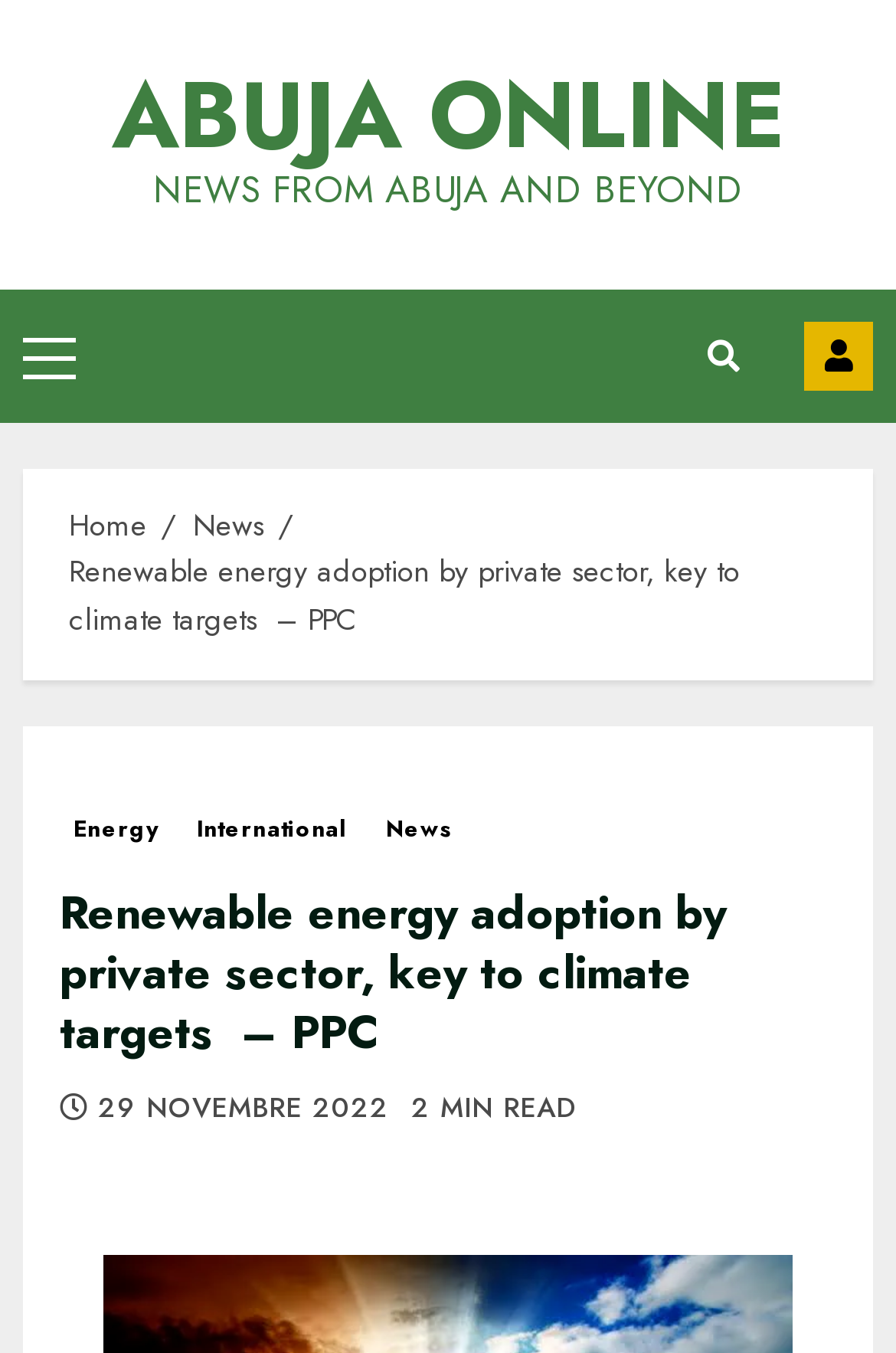Please indicate the bounding box coordinates of the element's region to be clicked to achieve the instruction: "view news". Provide the coordinates as four float numbers between 0 and 1, i.e., [left, top, right, bottom].

[0.215, 0.371, 0.295, 0.405]